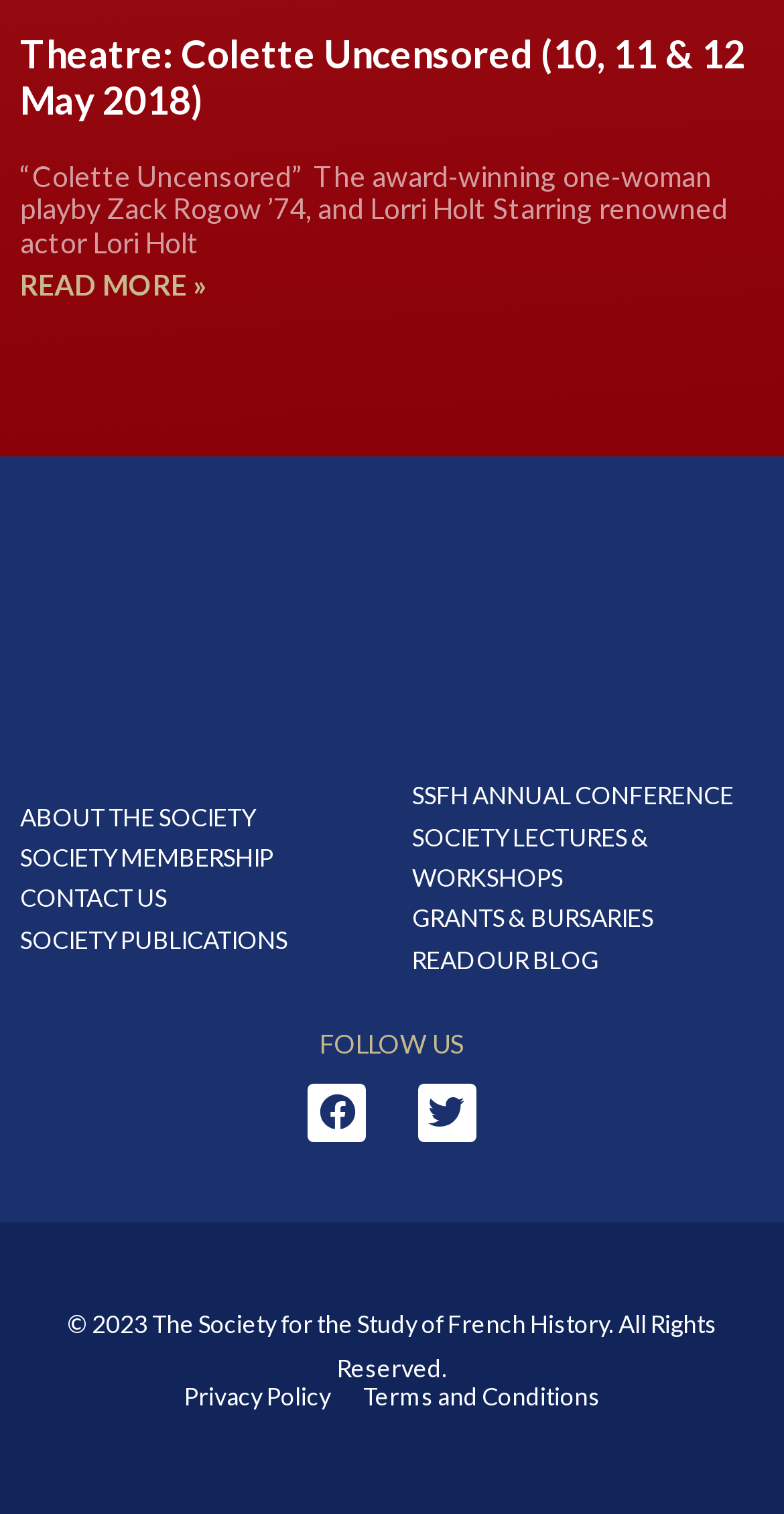Specify the bounding box coordinates for the region that must be clicked to perform the given instruction: "Check Privacy Policy".

[0.235, 0.908, 0.422, 0.938]